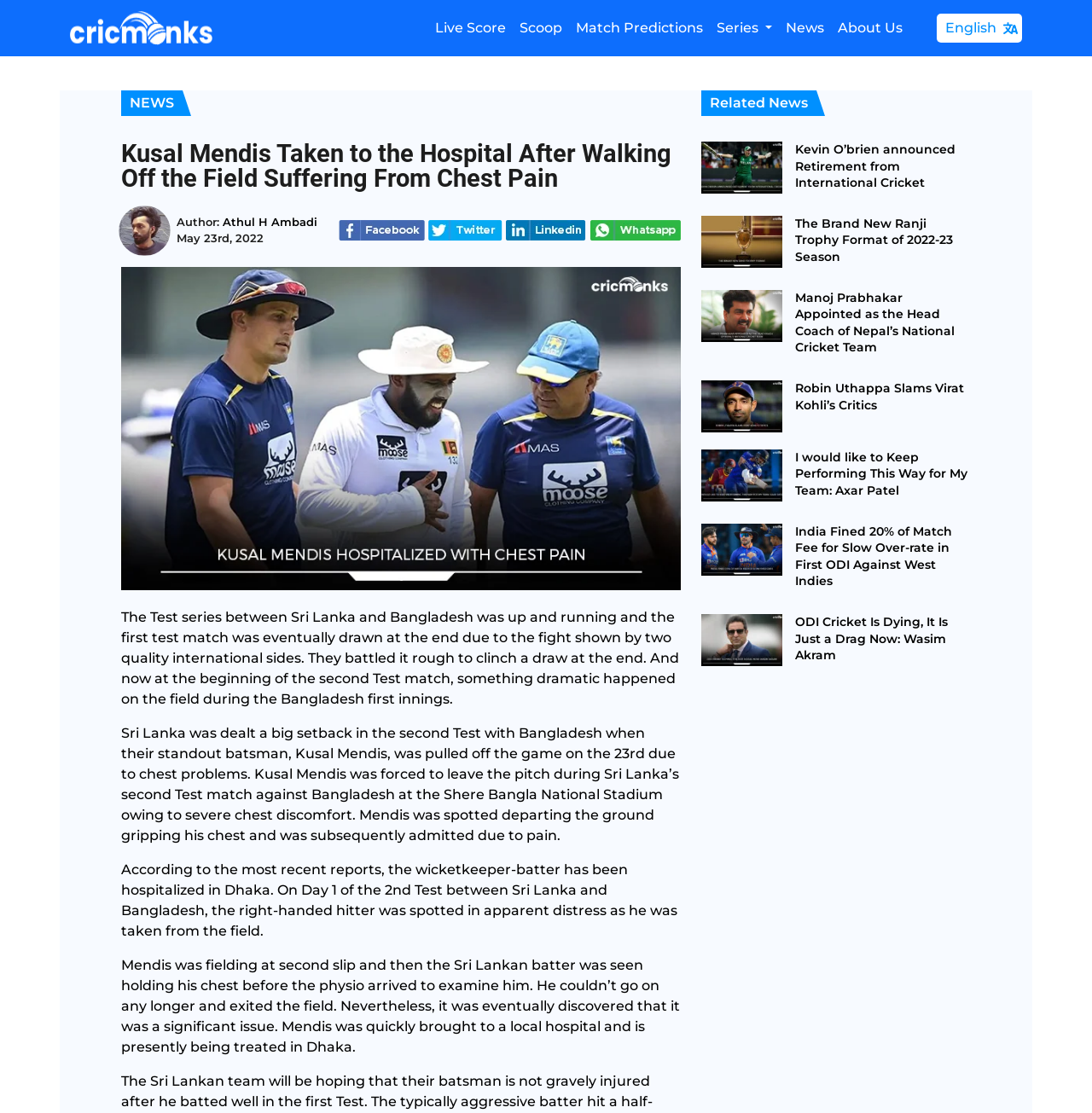What is the date of the article?
With the help of the image, please provide a detailed response to the question.

The date of the article can be found below the title of the article, where it says 'May 23rd, 2022'.